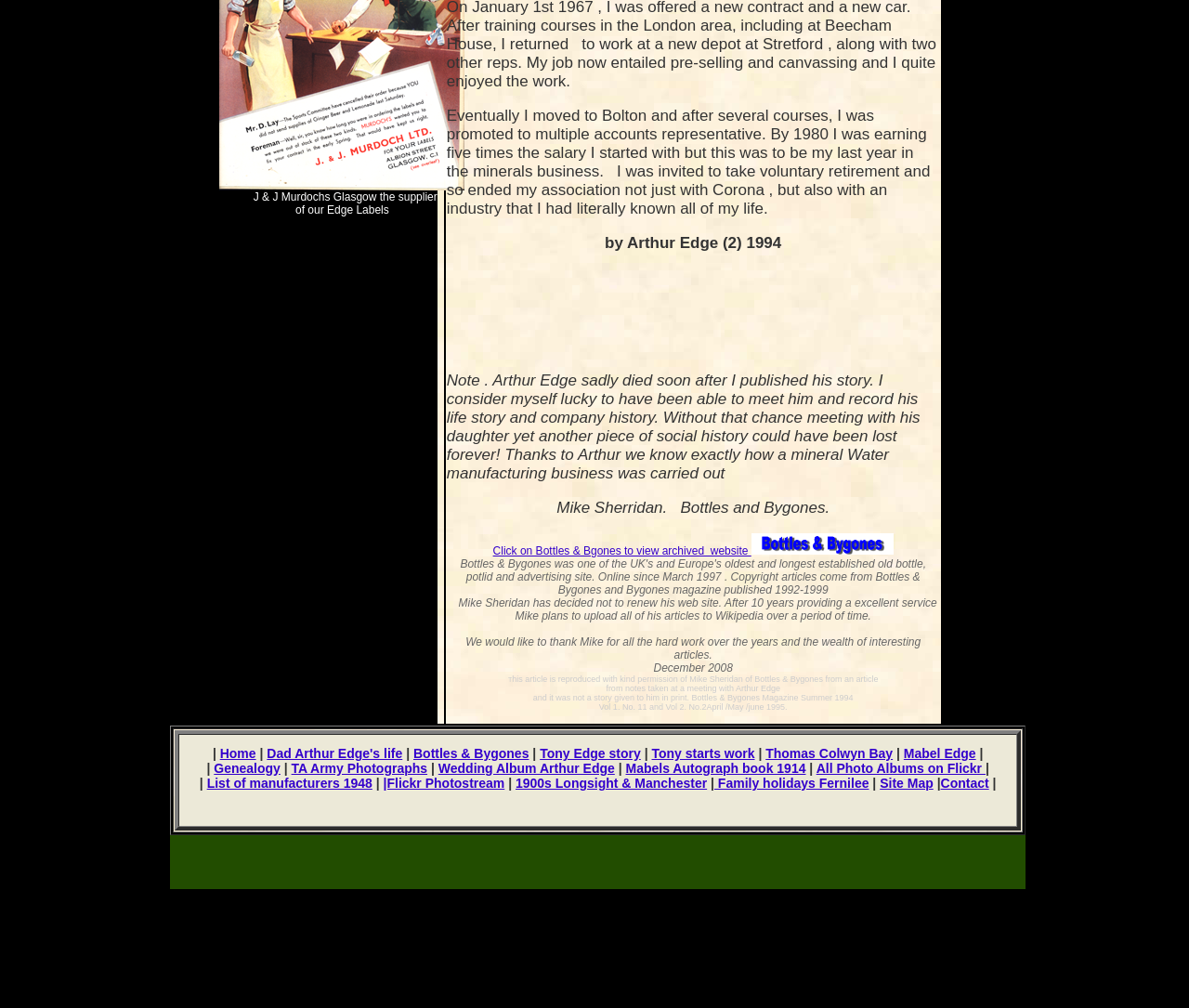Please provide a comprehensive answer to the question based on the screenshot: What is the significance of 1994?

The significance of 1994 is that it is the year in which Mike Sheridan's article about Arthur Edge's life was published, as mentioned in the text 'Bottles & Bygones Magazine Summer 1994'.